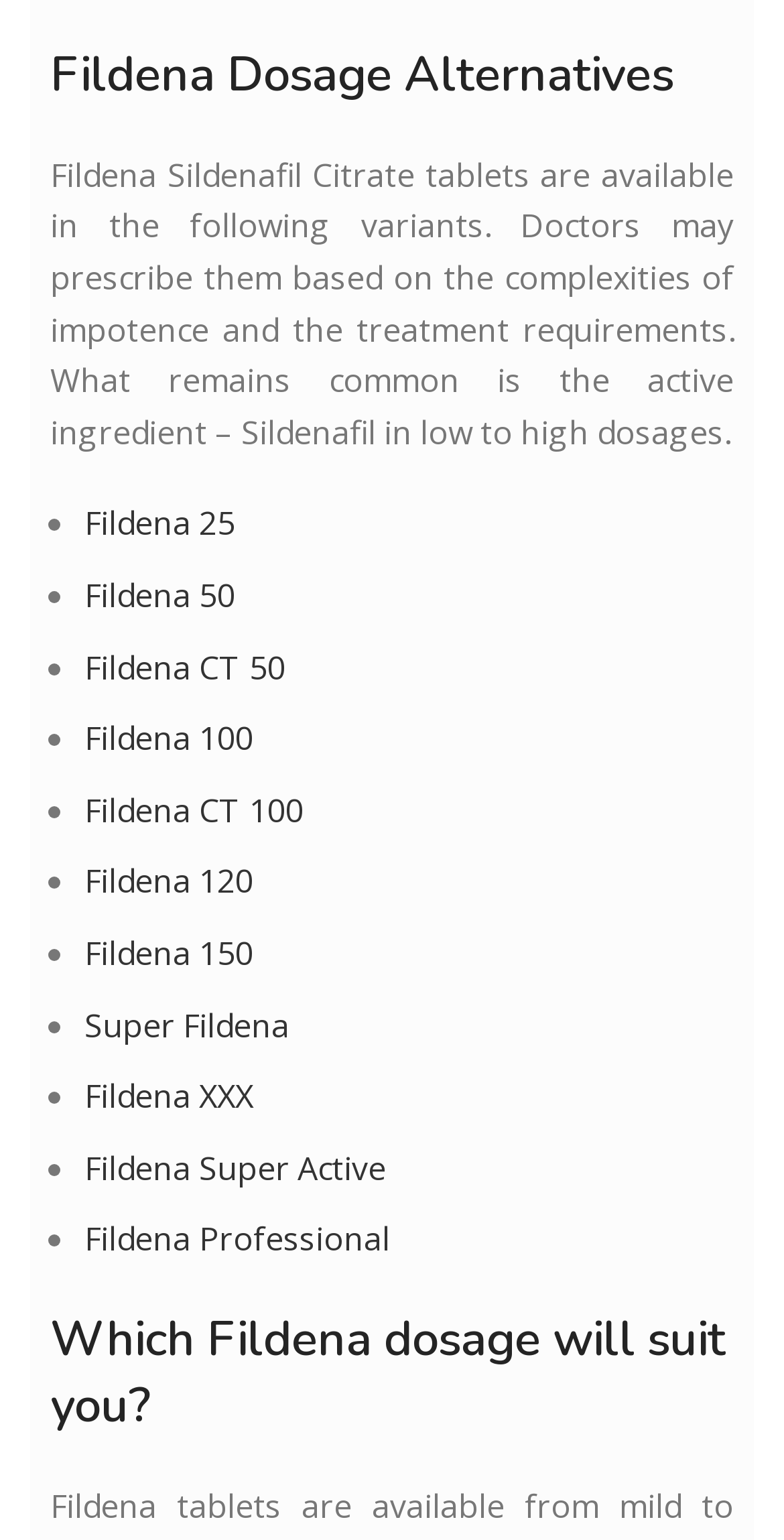Find the bounding box coordinates for the element that must be clicked to complete the instruction: "click Fildena 50". The coordinates should be four float numbers between 0 and 1, indicated as [left, top, right, bottom].

[0.108, 0.372, 0.3, 0.401]